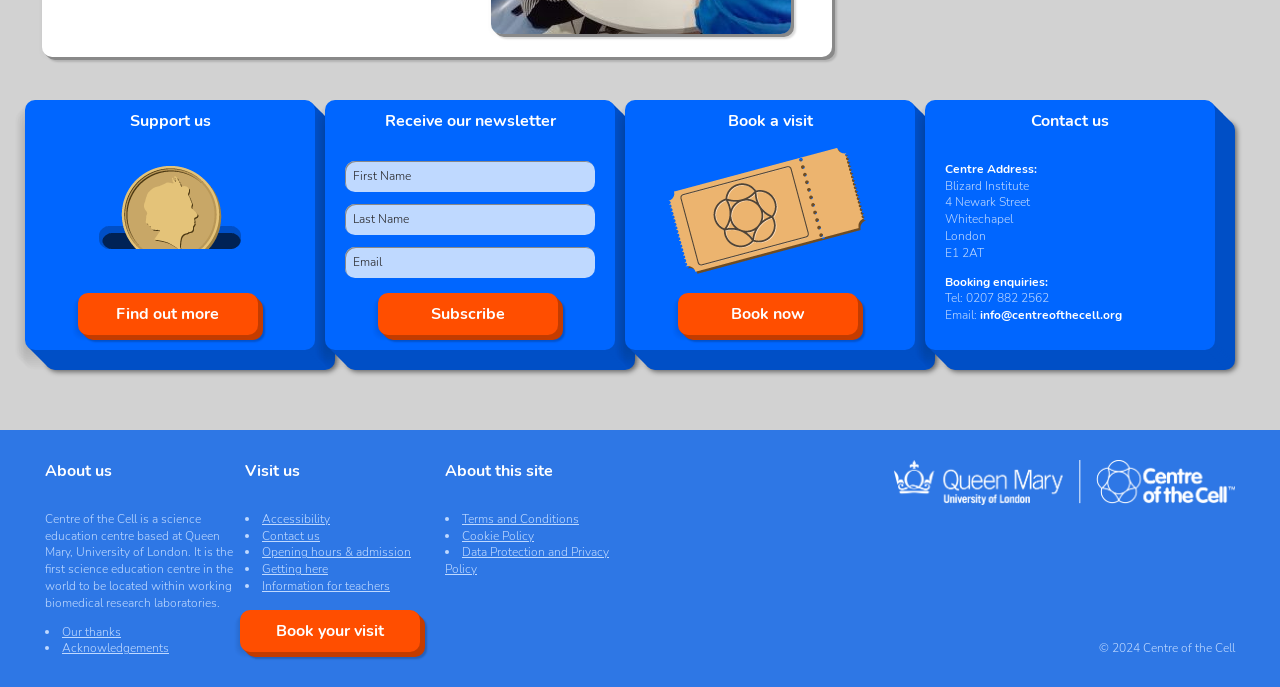What is the purpose of the Centre of the Cell?
Based on the screenshot, provide your answer in one word or phrase.

Science education centre